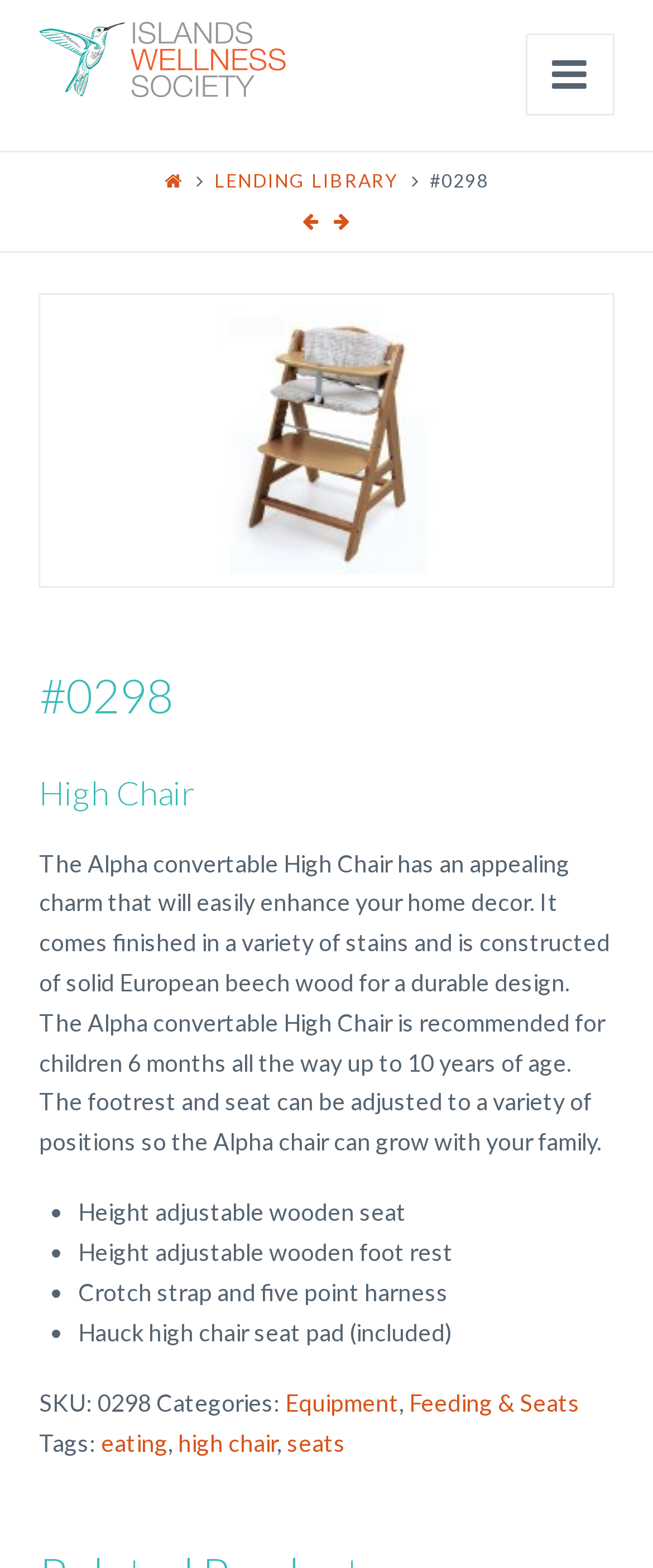Find the bounding box coordinates of the clickable element required to execute the following instruction: "Click the Home link". Provide the coordinates as four float numbers between 0 and 1, i.e., [left, top, right, bottom].

[0.06, 0.093, 0.94, 0.131]